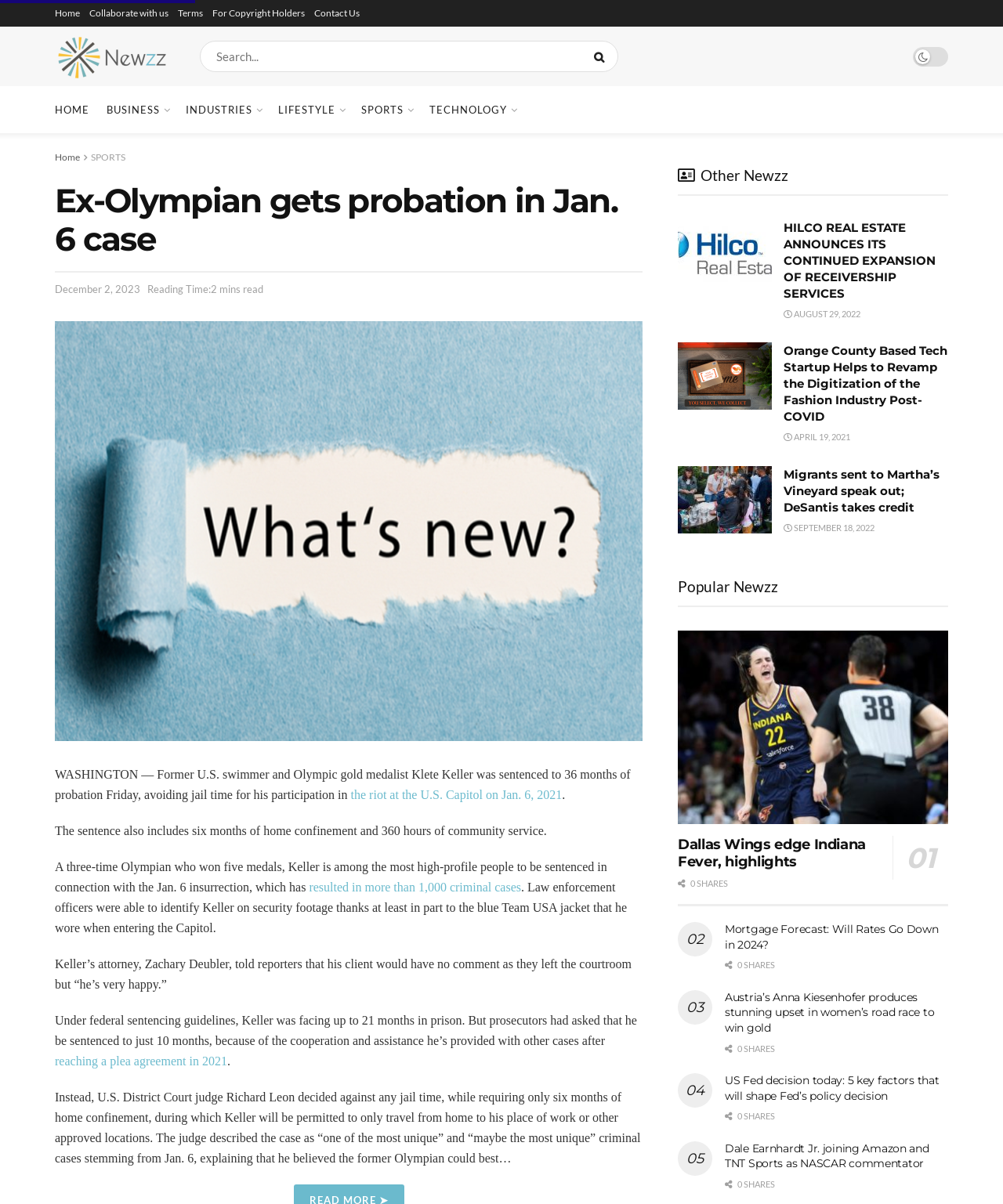Use a single word or phrase to answer the question: 
How many hours of community service did Klete Keller receive?

360